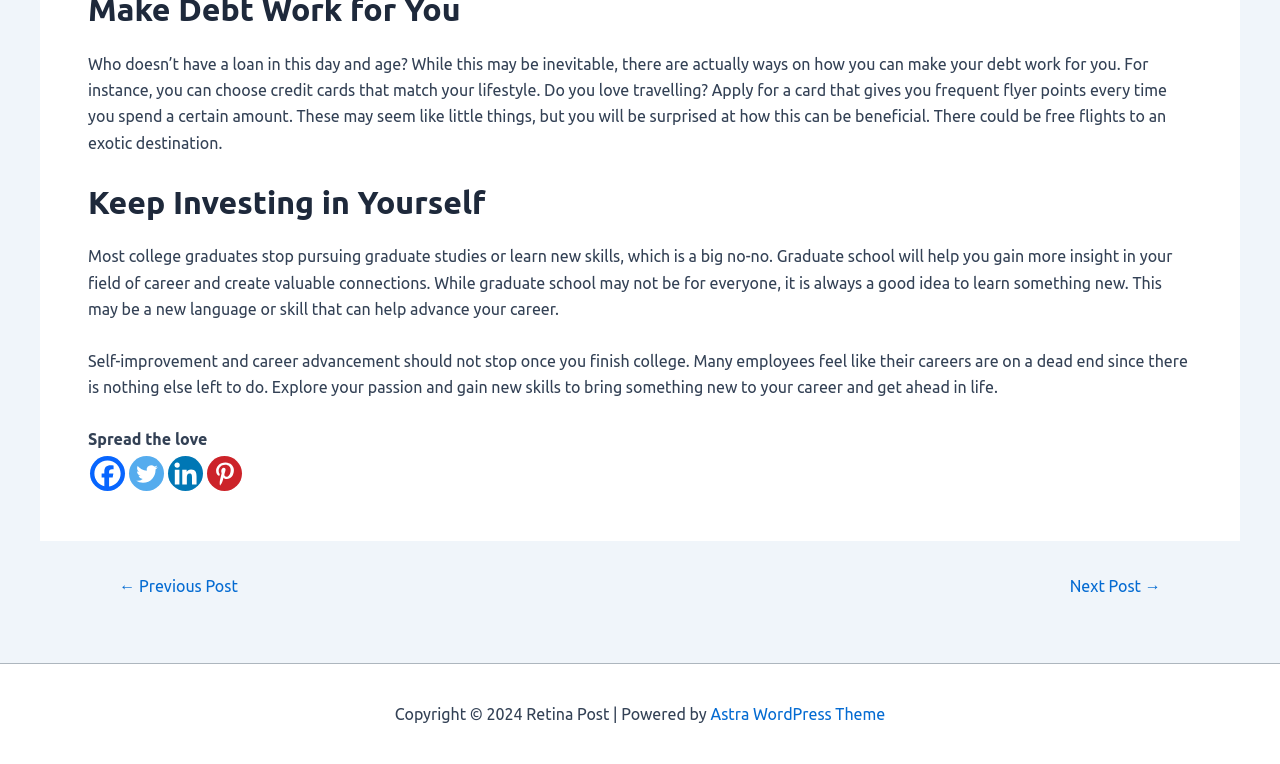Using the format (top-left x, top-left y, bottom-right x, bottom-right y), provide the bounding box coordinates for the described UI element. All values should be floating point numbers between 0 and 1: ← Previous Post

[0.074, 0.756, 0.205, 0.777]